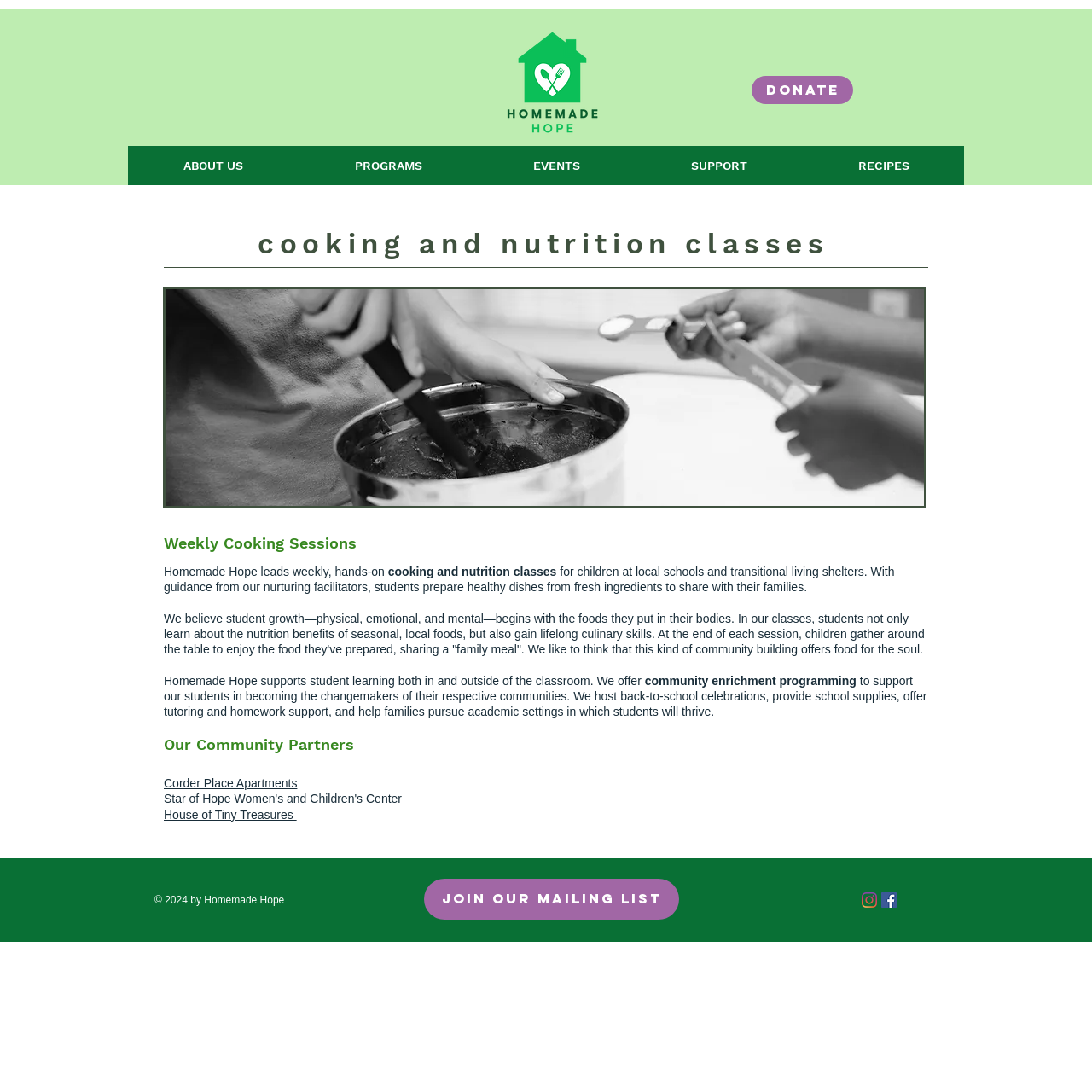What is the organization's logo?
Based on the image, please offer an in-depth response to the question.

The logo is located at the top of the webpage, and it's an image with the text 'Homemade Hope' written on it.